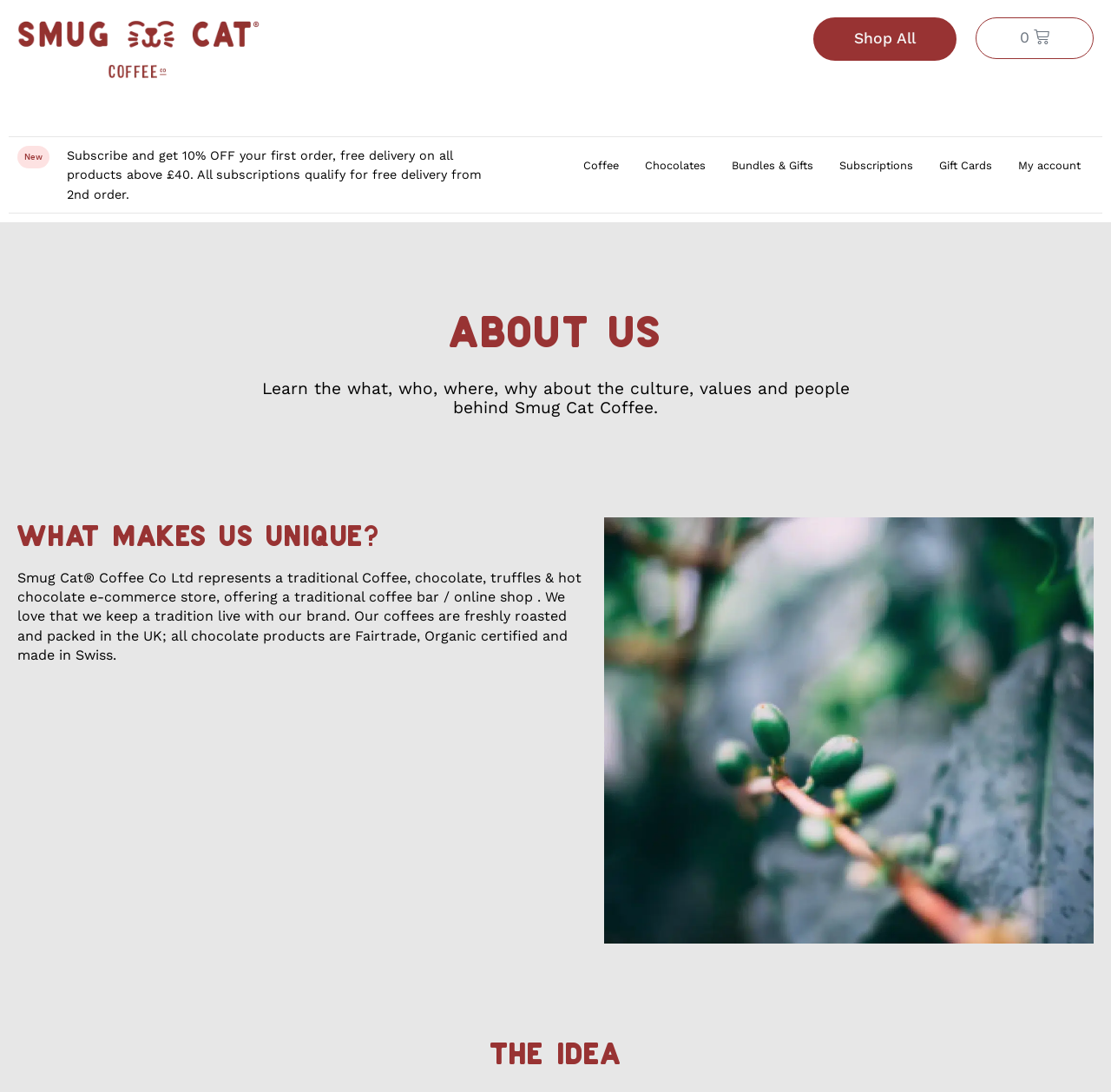Show the bounding box coordinates of the element that should be clicked to complete the task: "Access My account".

[0.916, 0.134, 0.972, 0.17]